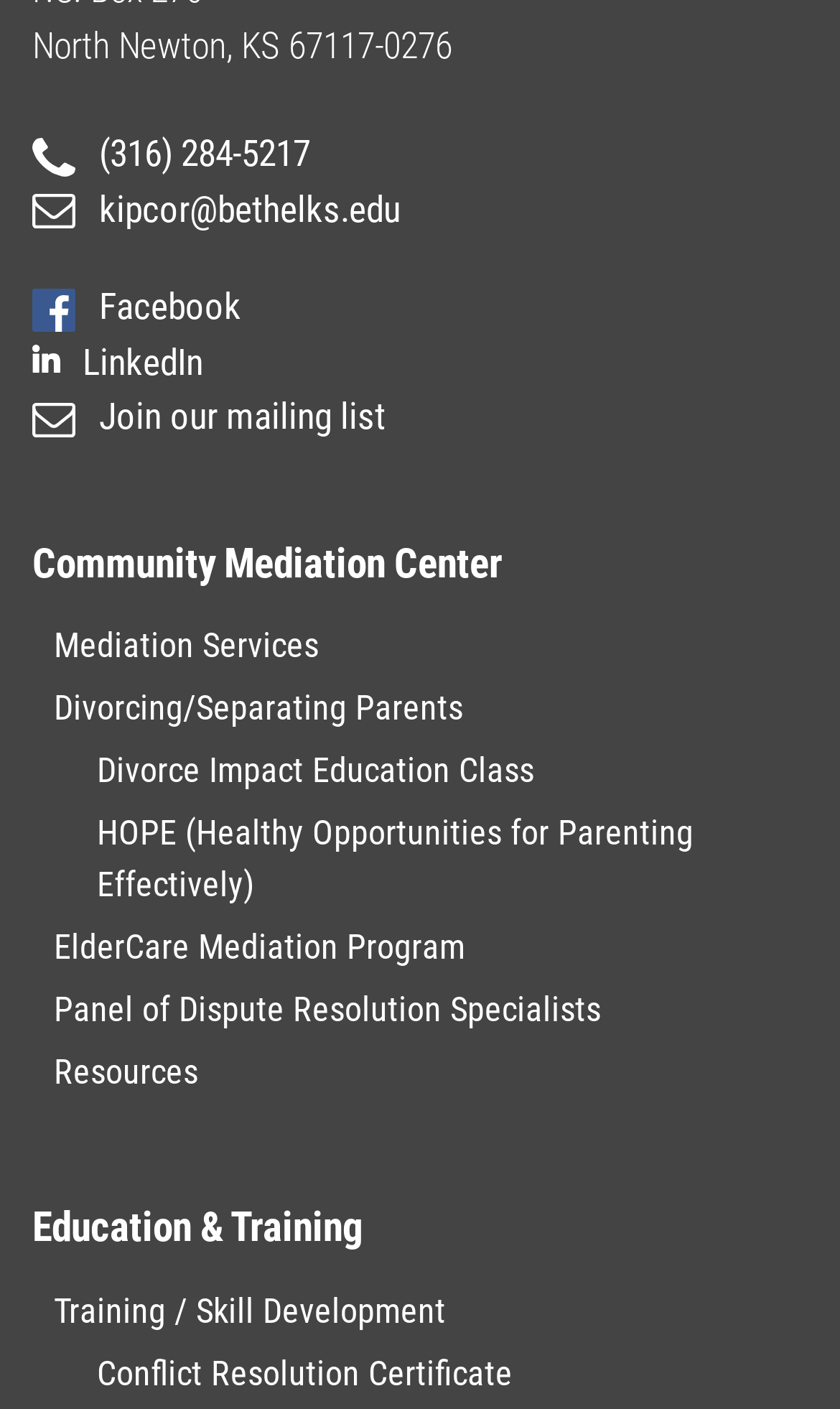Answer the question using only one word or a concise phrase: How many social media links are available?

2